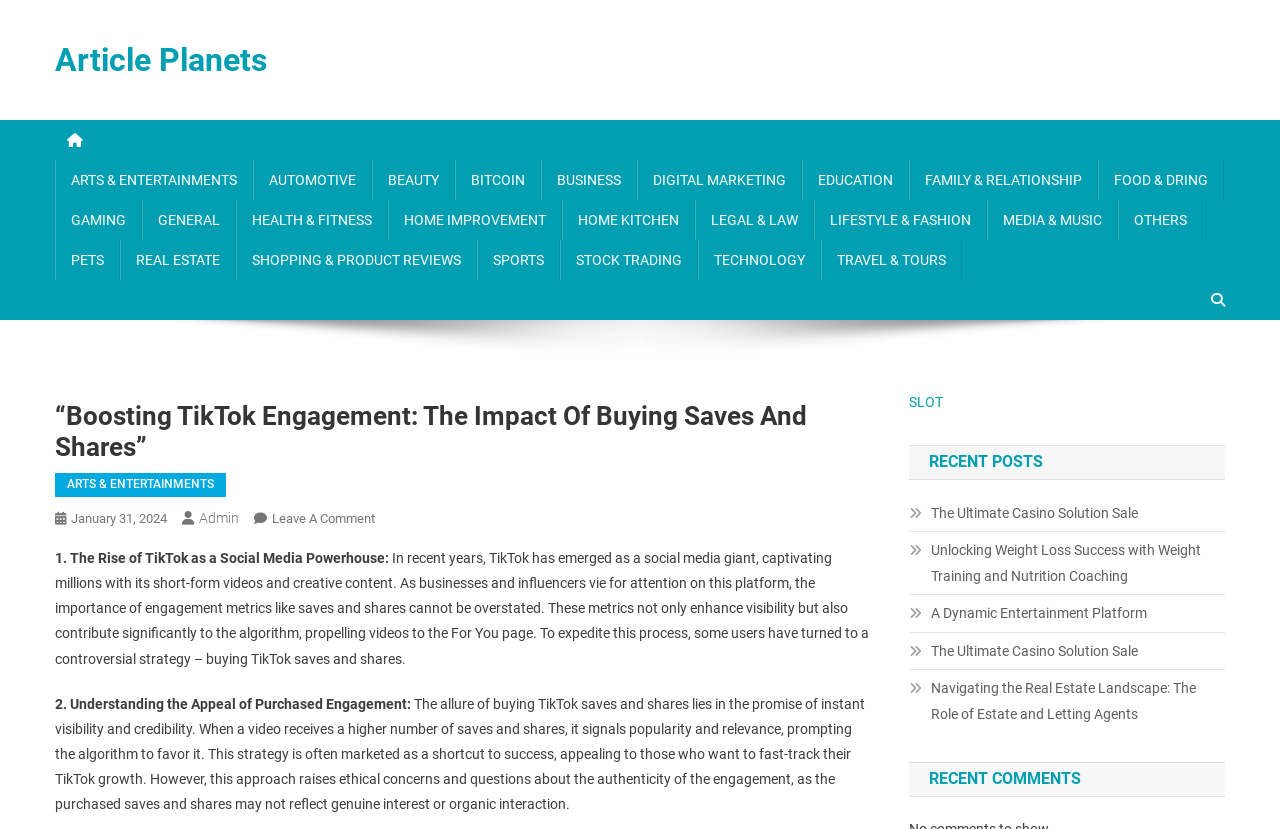How many recent comments are listed?
Please provide a single word or phrase in response based on the screenshot.

0